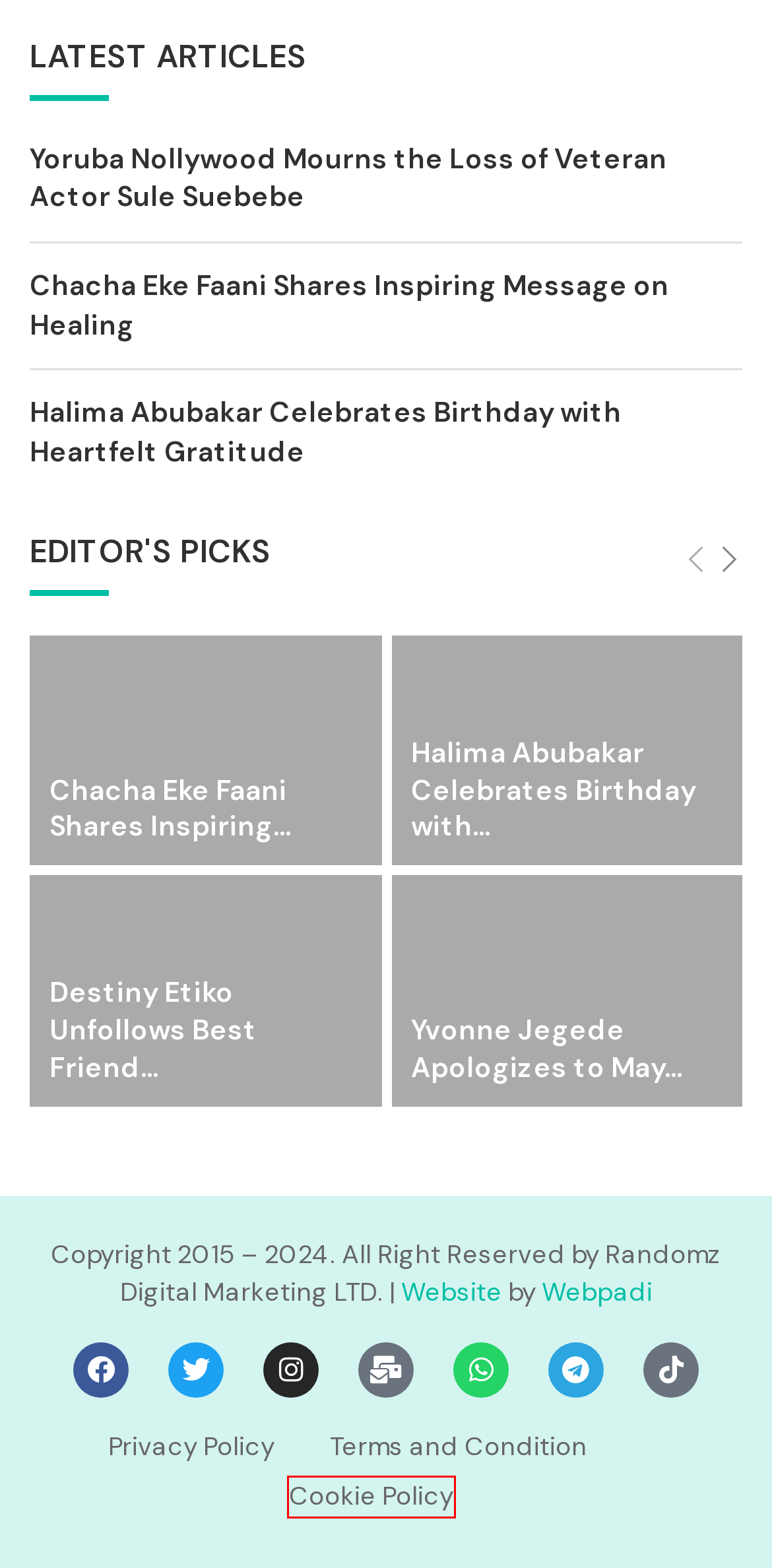You have a screenshot of a webpage with a red bounding box around an element. Choose the best matching webpage description that would appear after clicking the highlighted element. Here are the candidates:
A. web design company in nigeria About us - web design Nigeria
B. Inverter Solar power company in Nigeria
C. Nigerian foreign students are not part of loan scheme – FG - NaijaPr
D. ACCOUNTING ASSISTANT-VACANCY AT THE STARTUP PLACE LTD - NaijaPr
E. Cookie Policy - NaijaPr
F. Reps deny trending draft ‘bill’ seeking return to regionalism - NaijaPr
G. ACCOUNTING OFFICER
H. Terms and Condition - NaijaPr

E